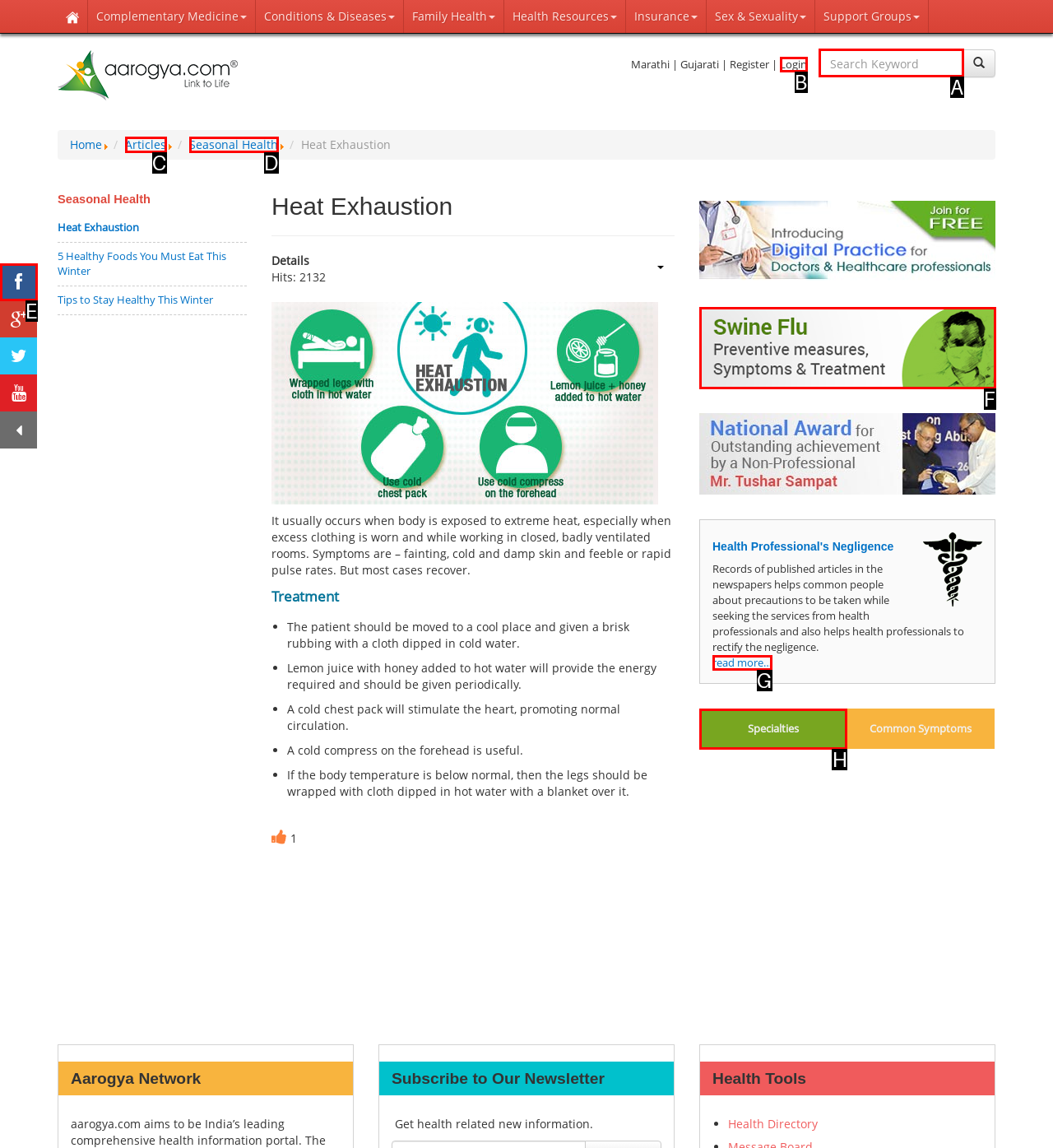Tell me which option I should click to complete the following task: search for something
Answer with the option's letter from the given choices directly.

A